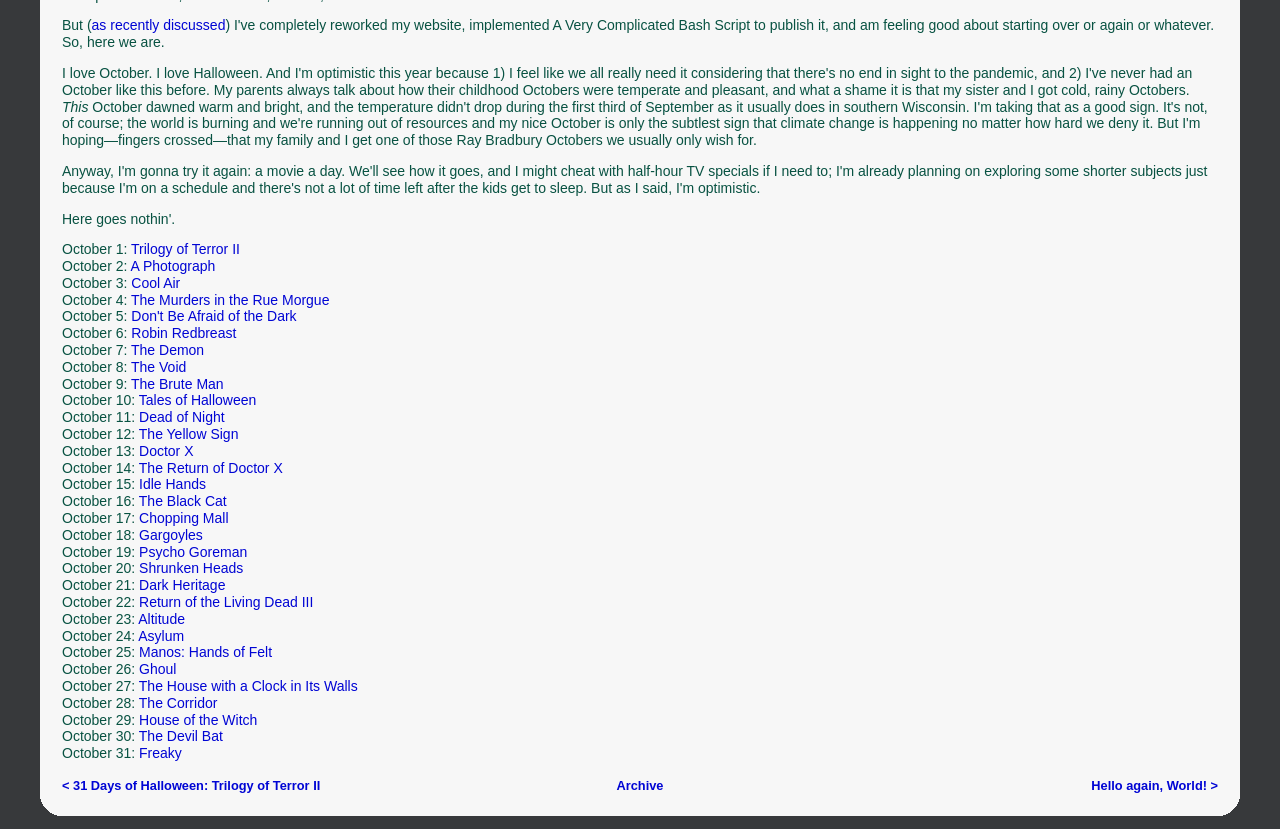Determine the bounding box coordinates of the UI element described below. Use the format (top-left x, top-left y, bottom-right x, bottom-right y) with floating point numbers between 0 and 1: Shrunken Heads

[0.109, 0.676, 0.19, 0.695]